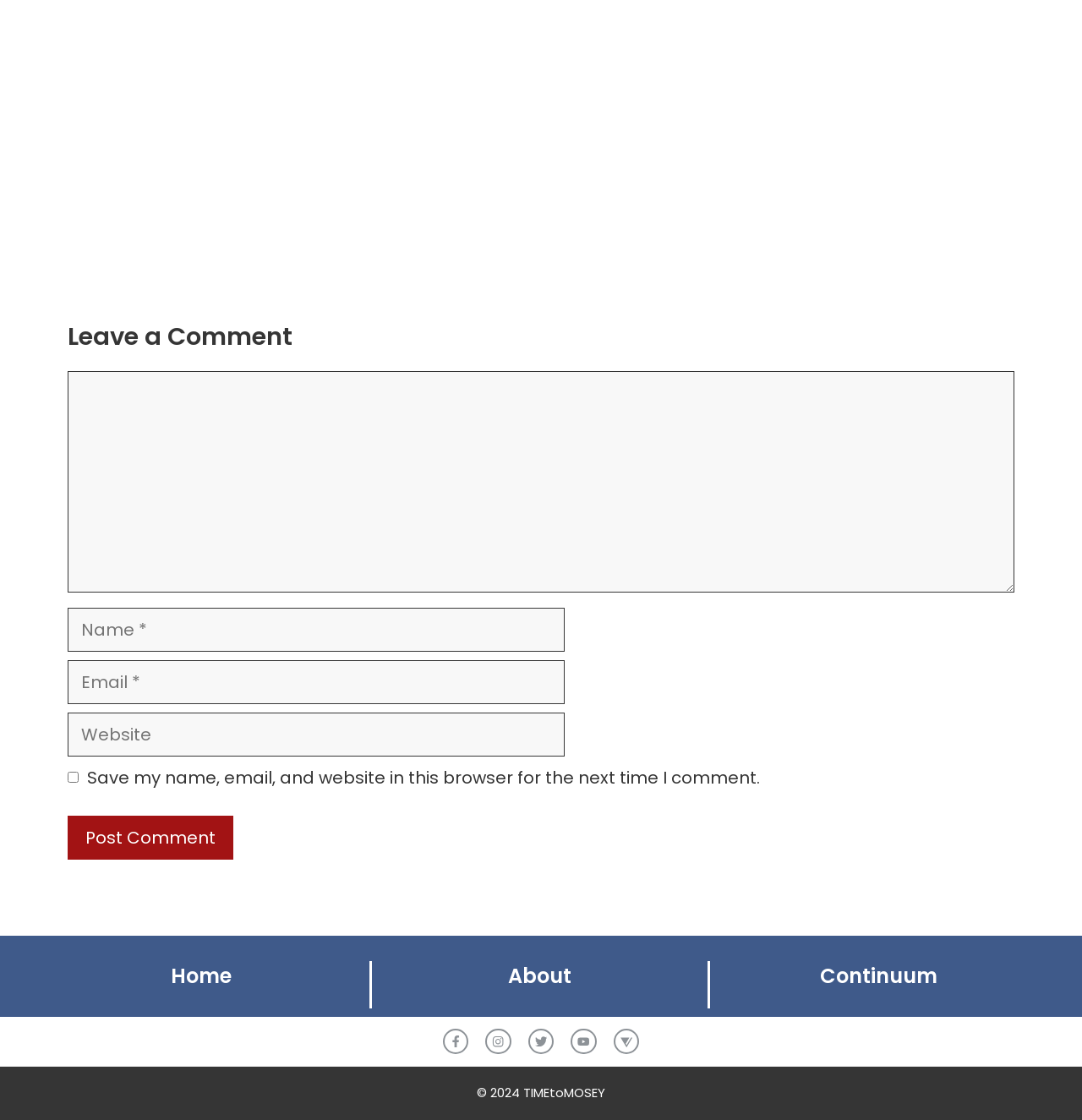Provide your answer in one word or a succinct phrase for the question: 
What is the function of the checkbox?

Save comment info